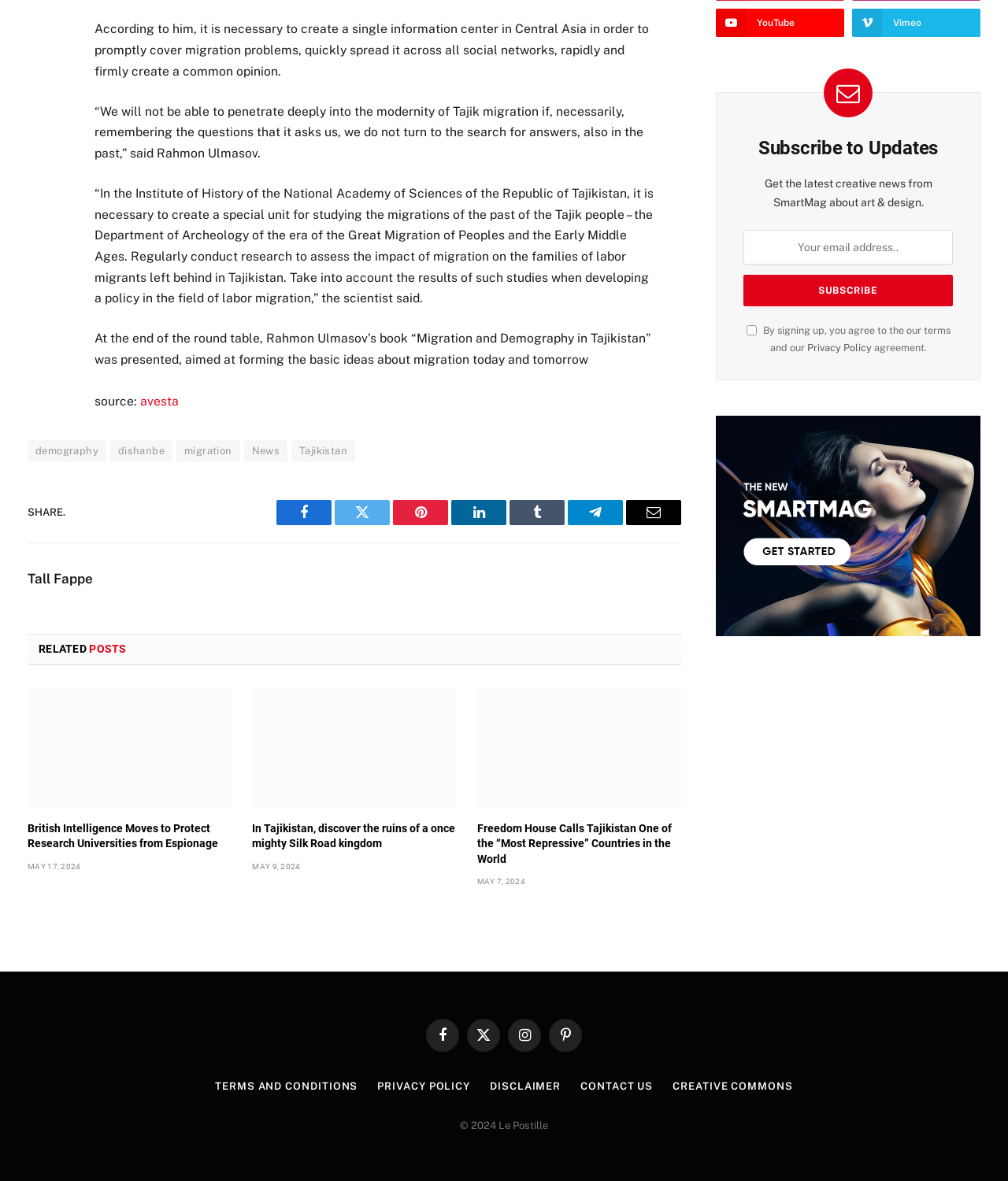Give a concise answer of one word or phrase to the question: 
What is the date of the second related post?

MAY 9, 2024